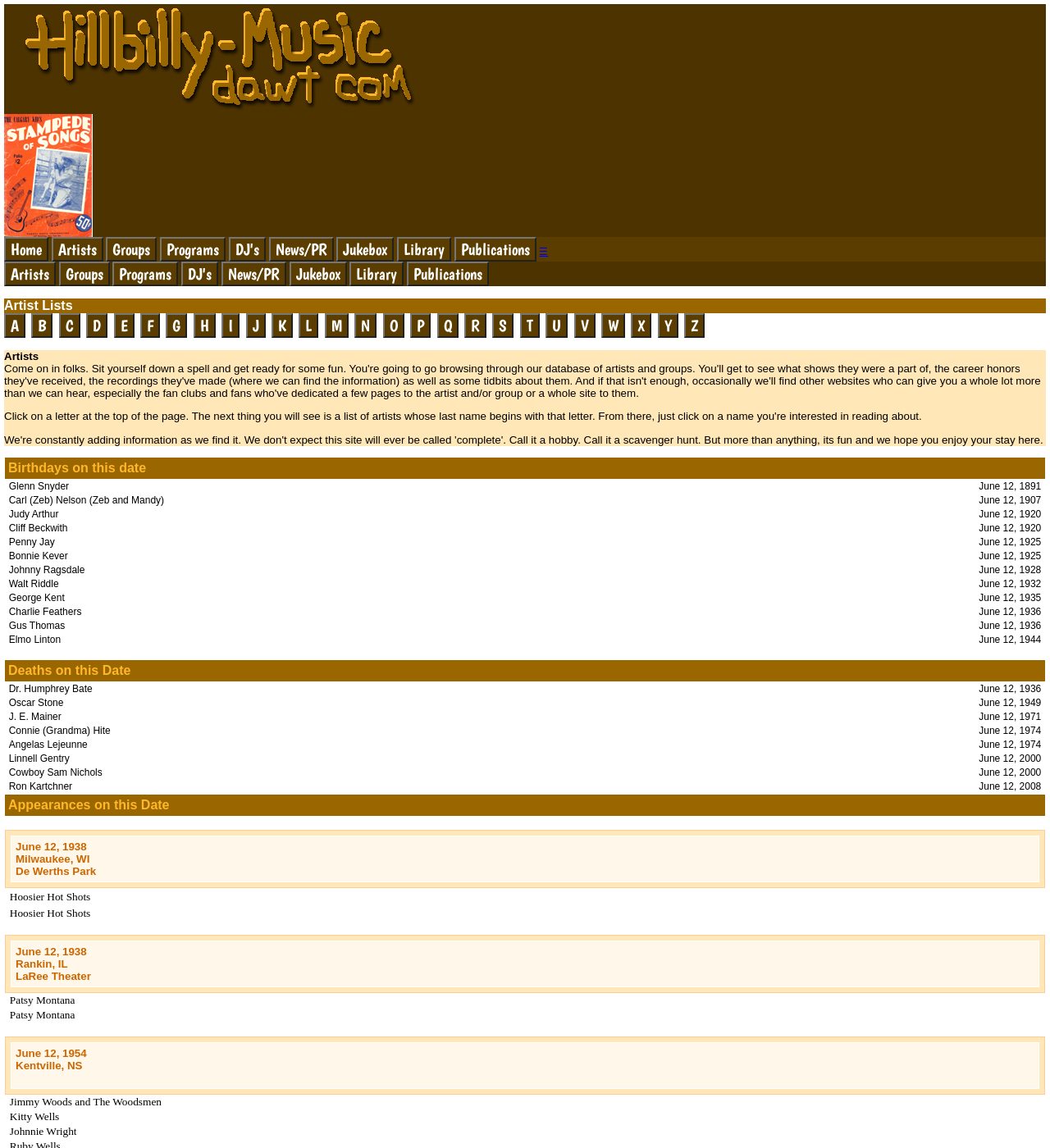Locate the bounding box coordinates of the element that needs to be clicked to carry out the instruction: "Click on the 'Groups' link". The coordinates should be given as four float numbers ranging from 0 to 1, i.e., [left, top, right, bottom].

[0.101, 0.214, 0.15, 0.224]